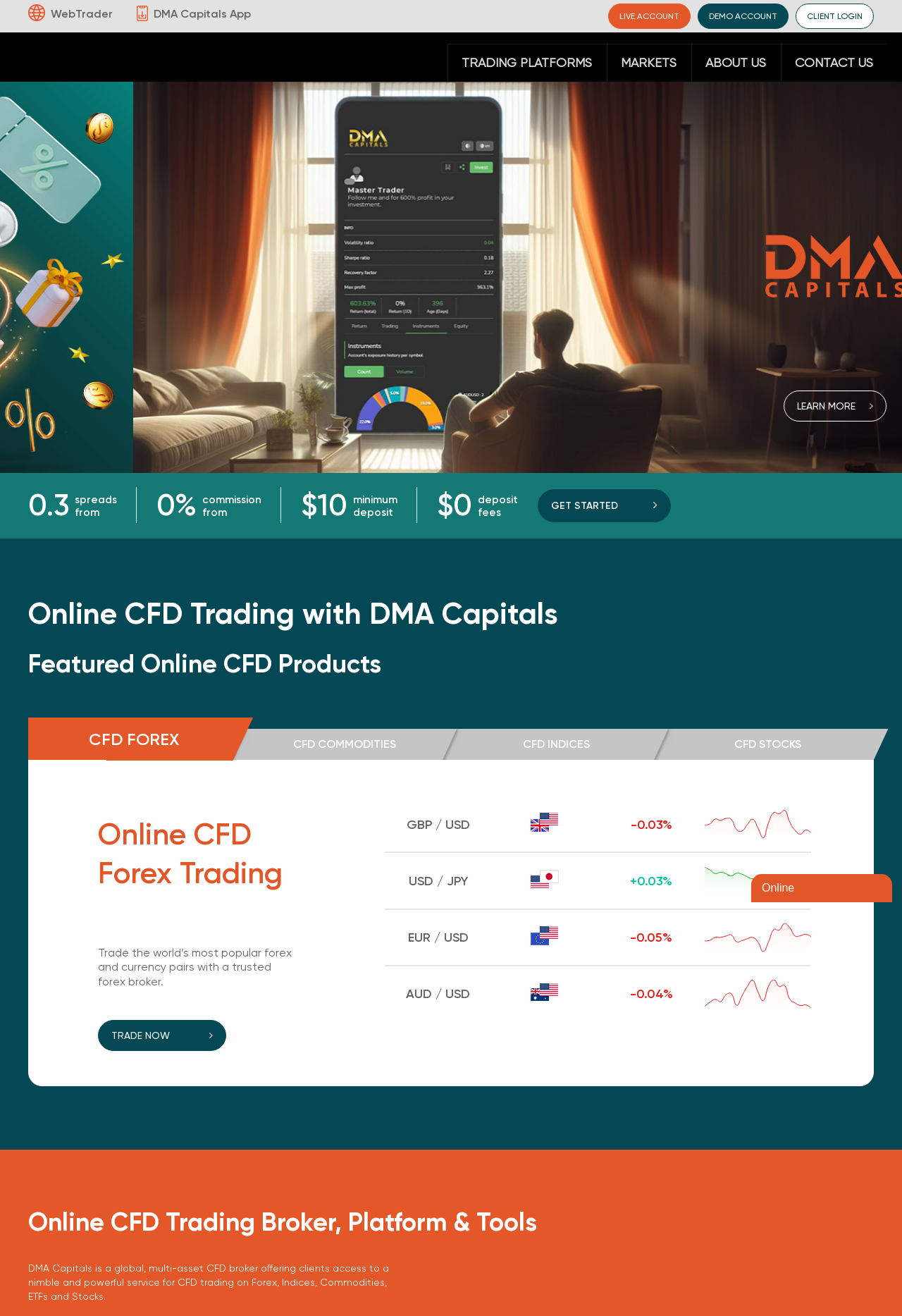What is the purpose of the 'GET STARTED' button?
Please provide a comprehensive answer based on the visual information in the image.

The 'GET STARTED' button is likely intended to guide users to start trading with DMA Capitals, possibly by opening an account or accessing the trading platform. This is inferred from the button's location and text on the webpage.